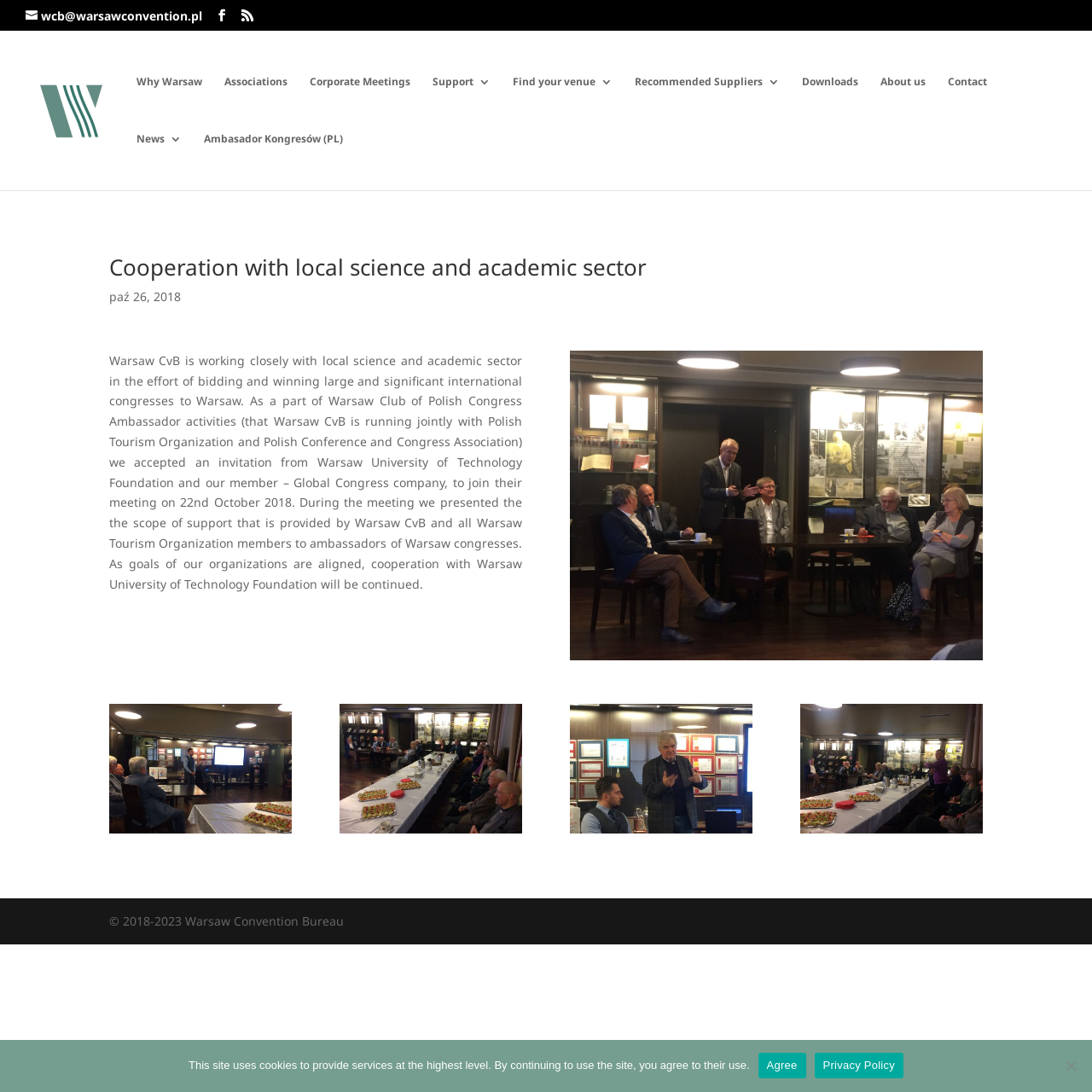Extract the bounding box for the UI element that matches this description: "Privacy Policy".

[0.746, 0.964, 0.827, 0.987]